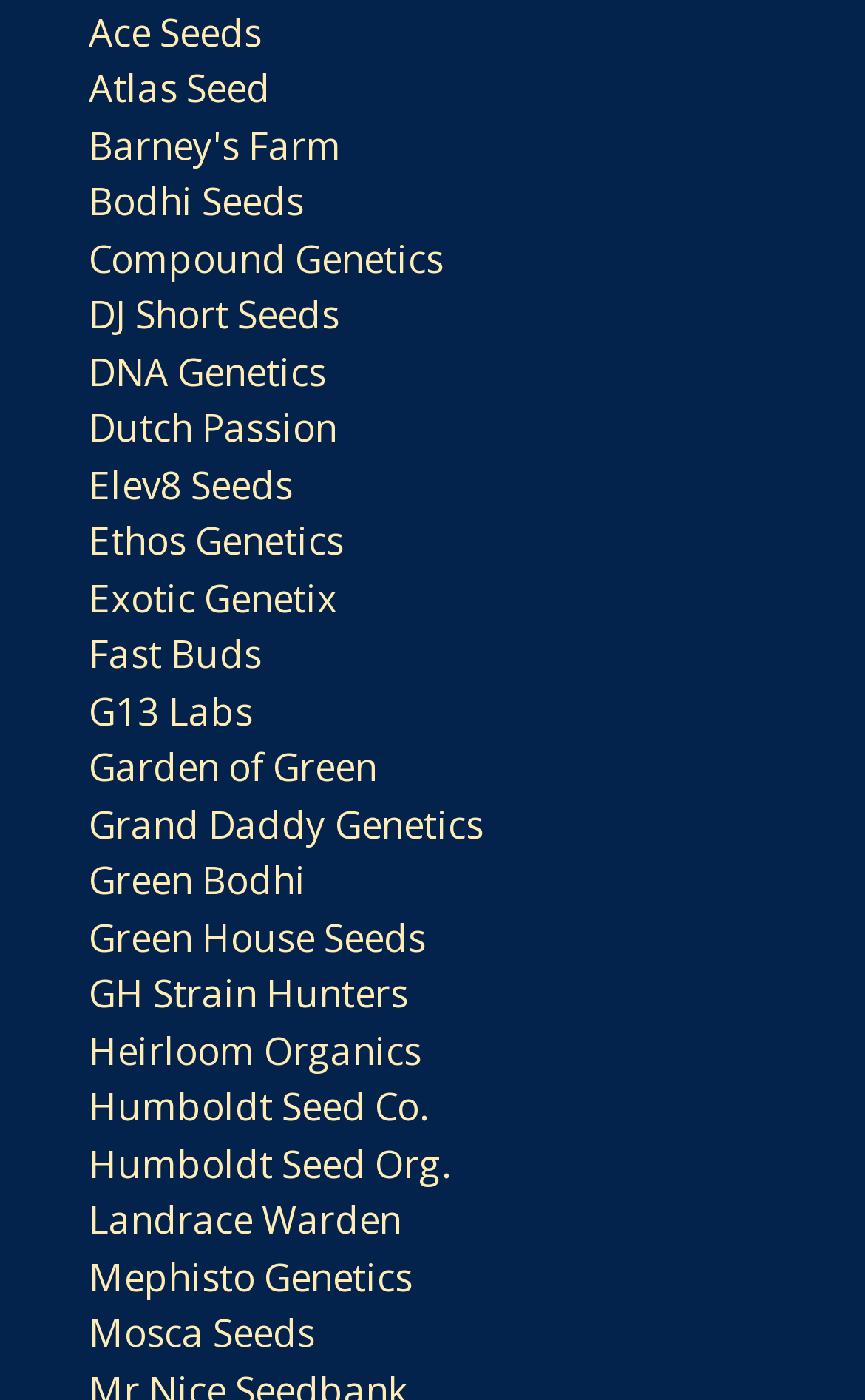Please specify the bounding box coordinates of the clickable region to carry out the following instruction: "visit Ace Seeds website". The coordinates should be four float numbers between 0 and 1, in the format [left, top, right, bottom].

[0.103, 0.005, 0.303, 0.041]